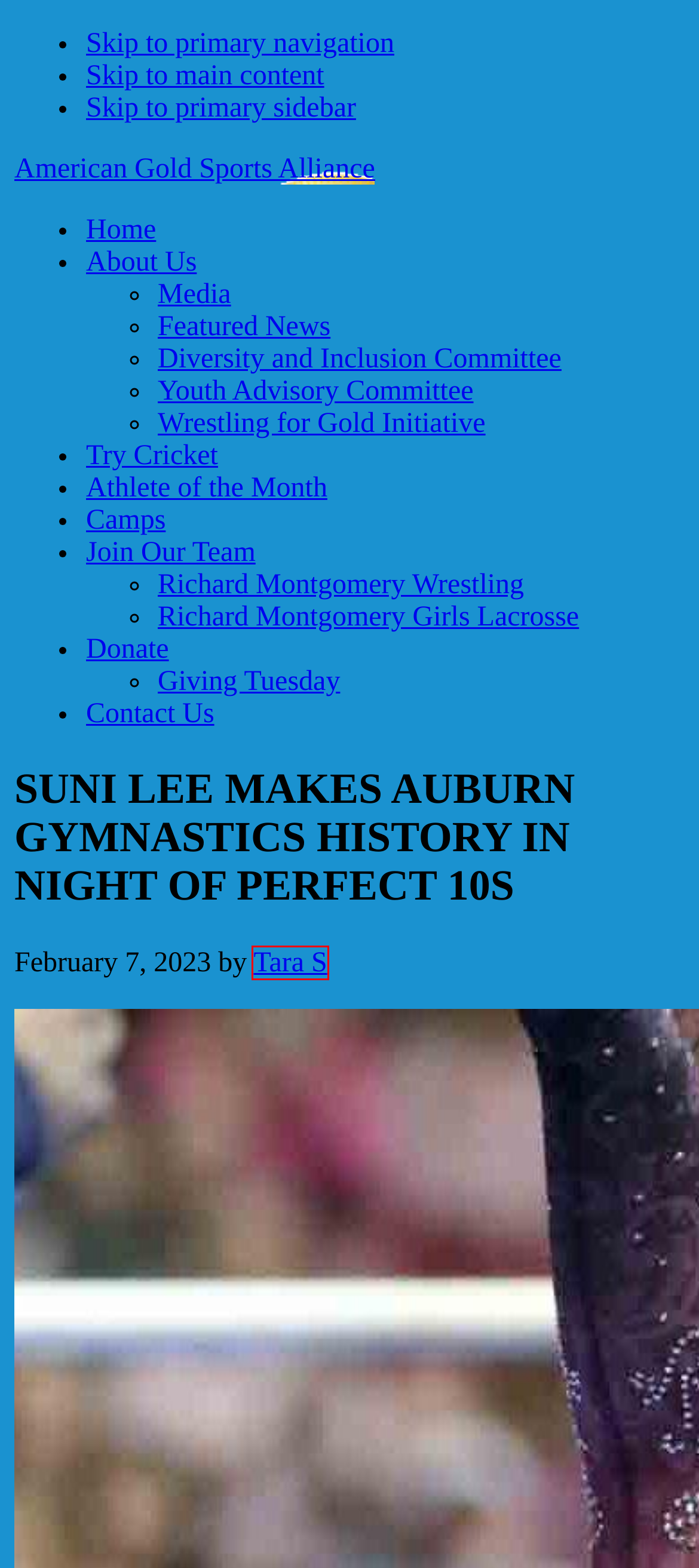Using the screenshot of a webpage with a red bounding box, pick the webpage description that most accurately represents the new webpage after the element inside the red box is clicked. Here are the candidates:
A. Giving Tuesday - American Gold Sports Alliance
B. Featured News Page - American Gold Sports Alliance
C. Join Our Team - American Gold Sports Alliance
D. Tara S, Author at American Gold Sports Alliance
E. Richard Montgomery Girls Lacrosse - American Gold Sports Alliance
F. Media - American Gold Sports Alliance
G. Contact Us Today! - American Gold Sports Alliance
H. Learn About AGSA - American Gold Sports Alliance

D